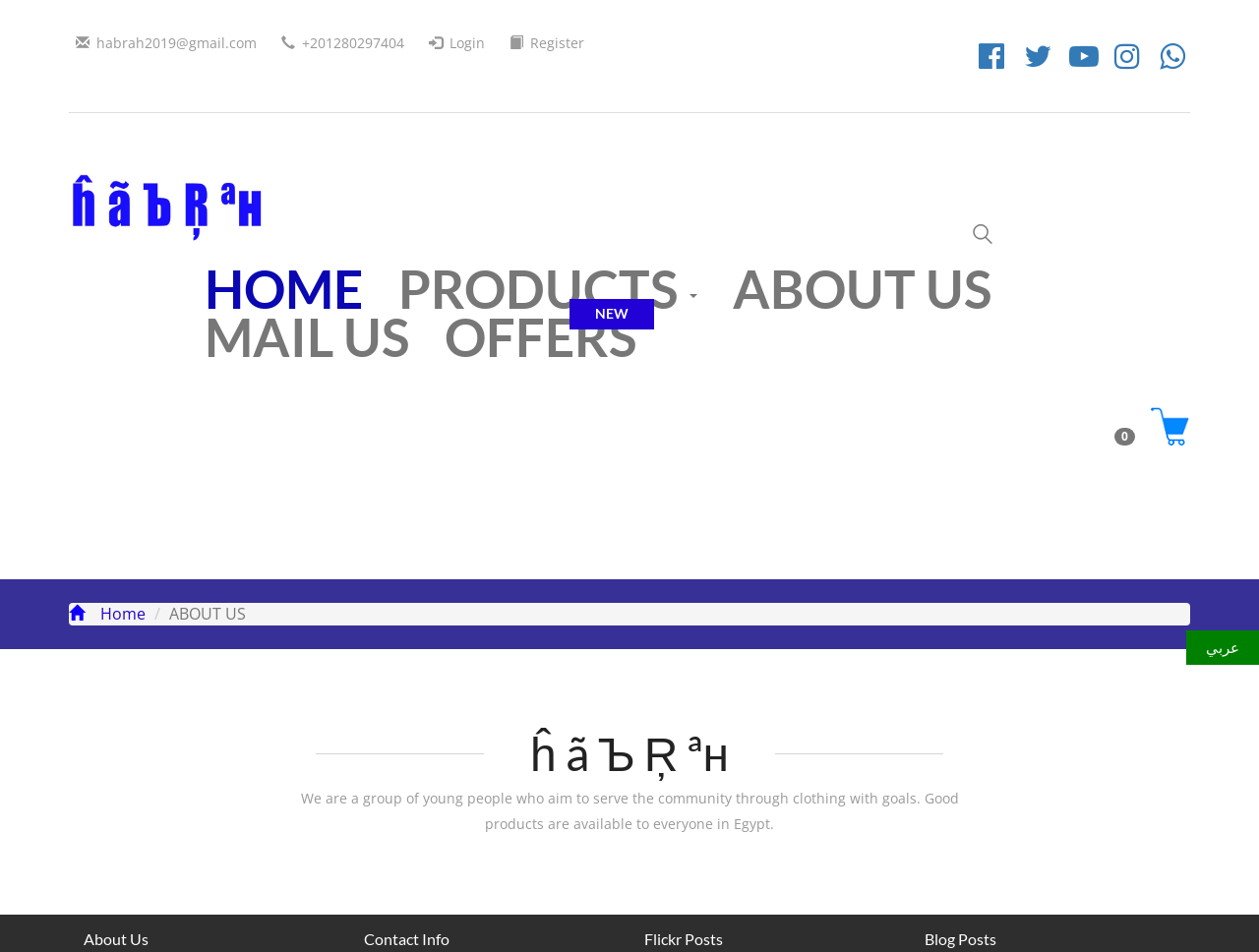Look at the image and give a detailed response to the following question: What is the language option?

The language option is located at the bottom right of the webpage, where it is displayed as a link 'عربي'.